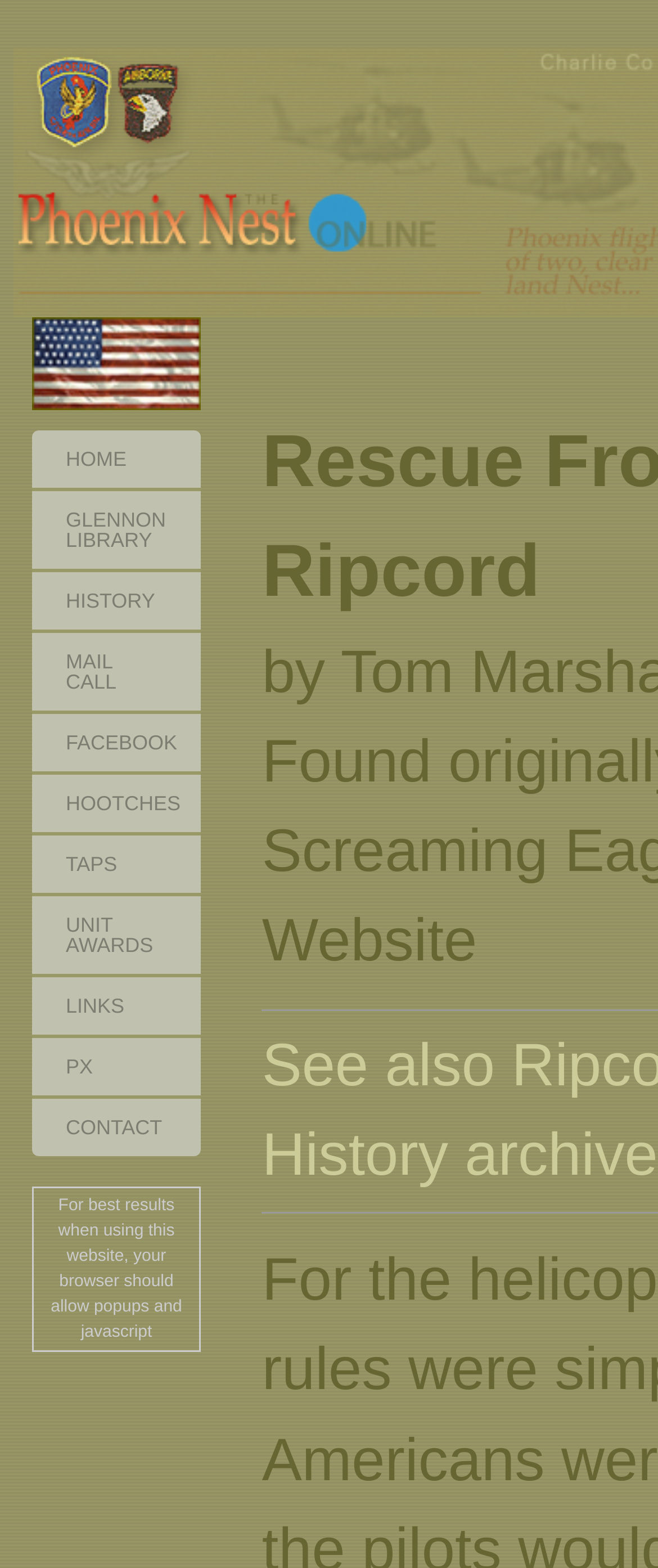Using the provided element description, identify the bounding box coordinates as (top-left x, top-left y, bottom-right x, bottom-right y). Ensure all values are between 0 and 1. Description: Ripcord

[0.576, 0.367, 0.721, 0.386]